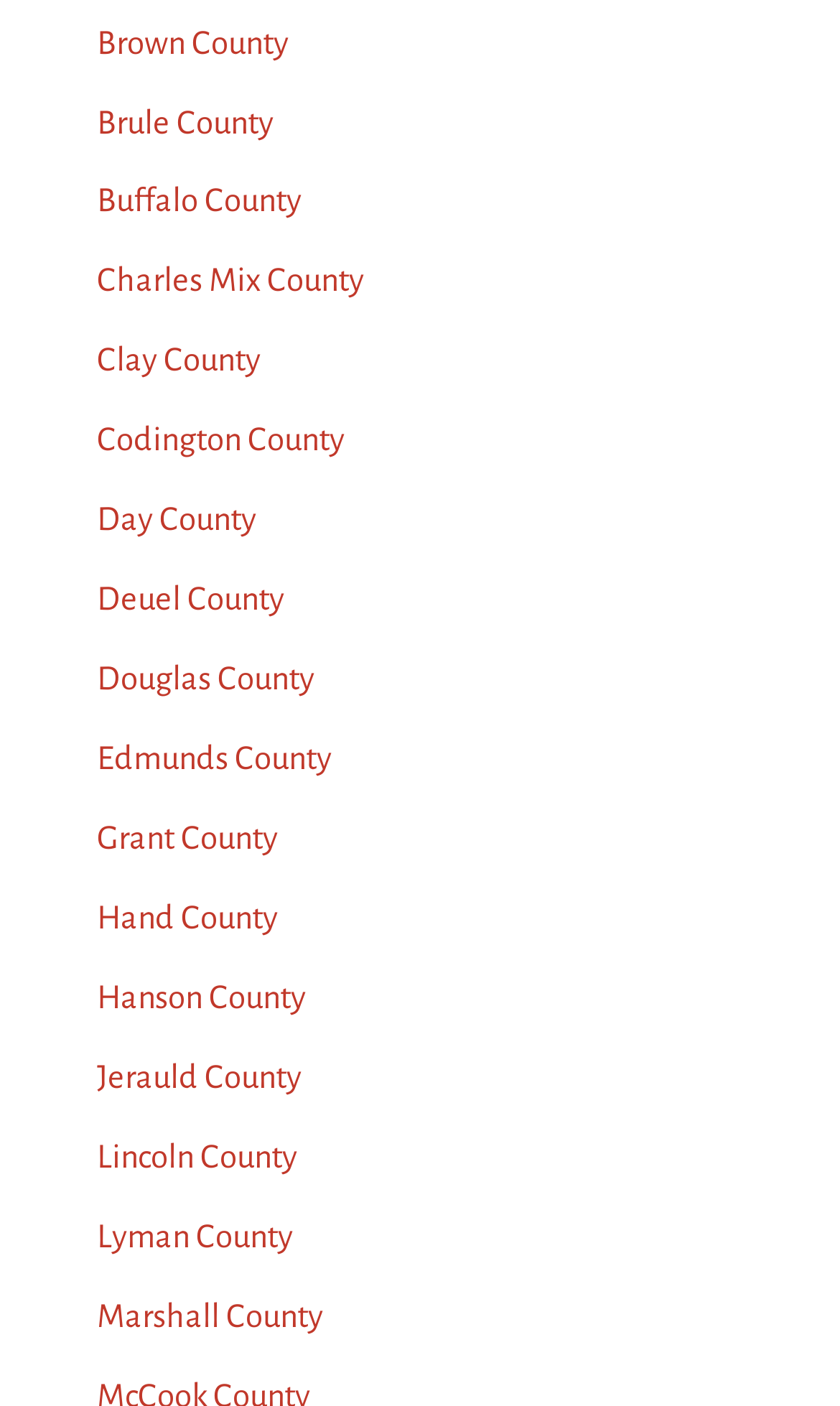Locate the bounding box coordinates of the clickable area to execute the instruction: "explore Deuel County". Provide the coordinates as four float numbers between 0 and 1, represented as [left, top, right, bottom].

[0.115, 0.414, 0.338, 0.438]